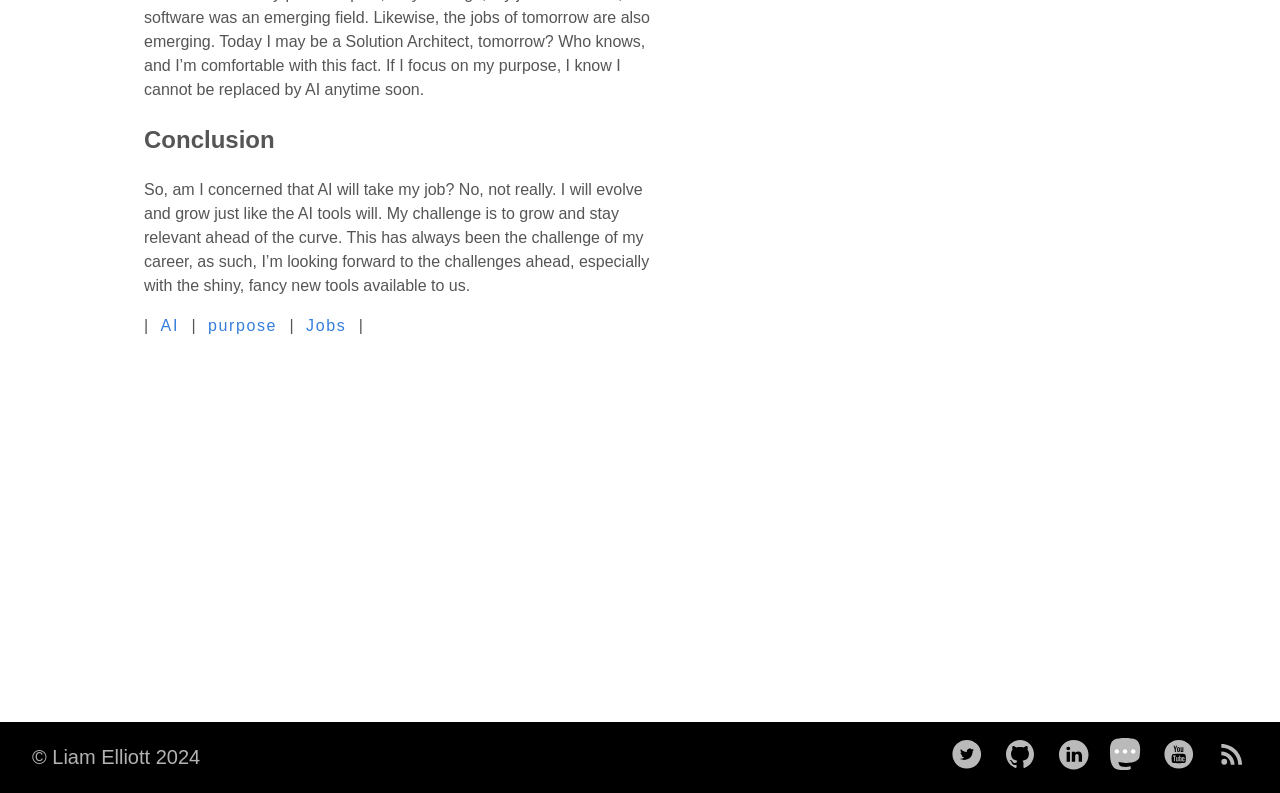Can you specify the bounding box coordinates of the area that needs to be clicked to fulfill the following instruction: "click on the link to follow on Mastodon"?

[0.867, 0.931, 0.902, 0.977]